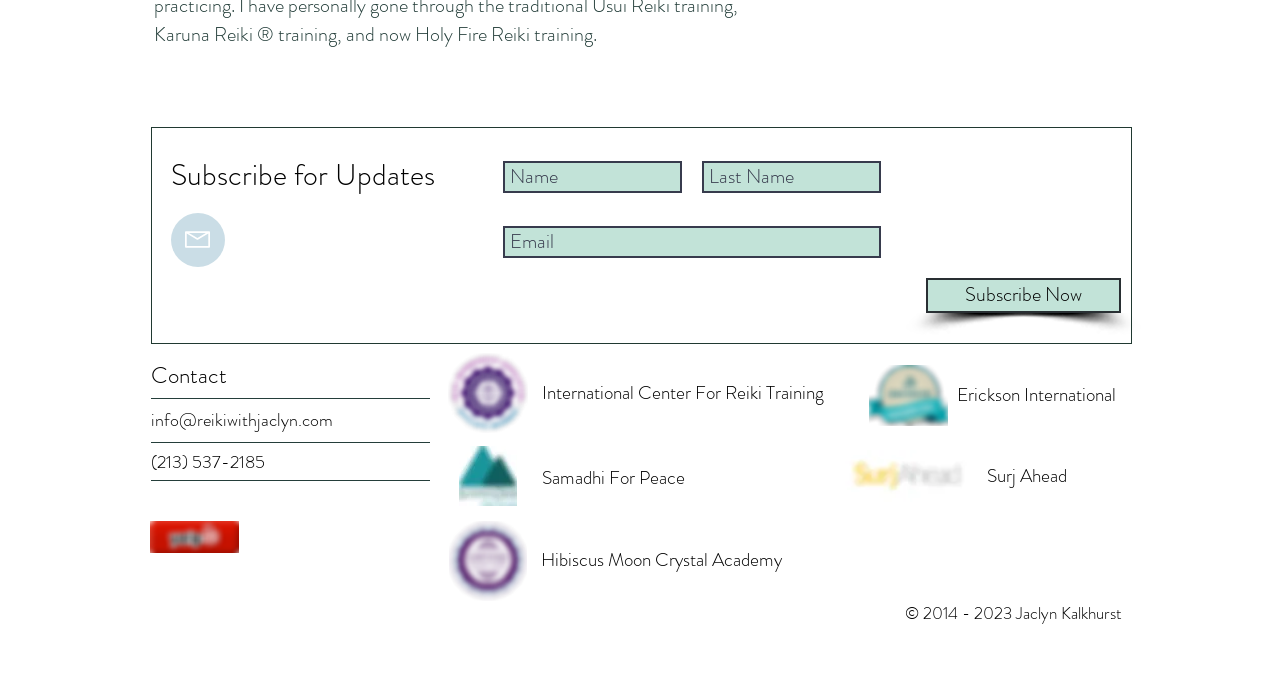Provide the bounding box coordinates of the HTML element this sentence describes: "aria-label="Email" name="email" placeholder="Email"". The bounding box coordinates consist of four float numbers between 0 and 1, i.e., [left, top, right, bottom].

[0.393, 0.33, 0.688, 0.377]